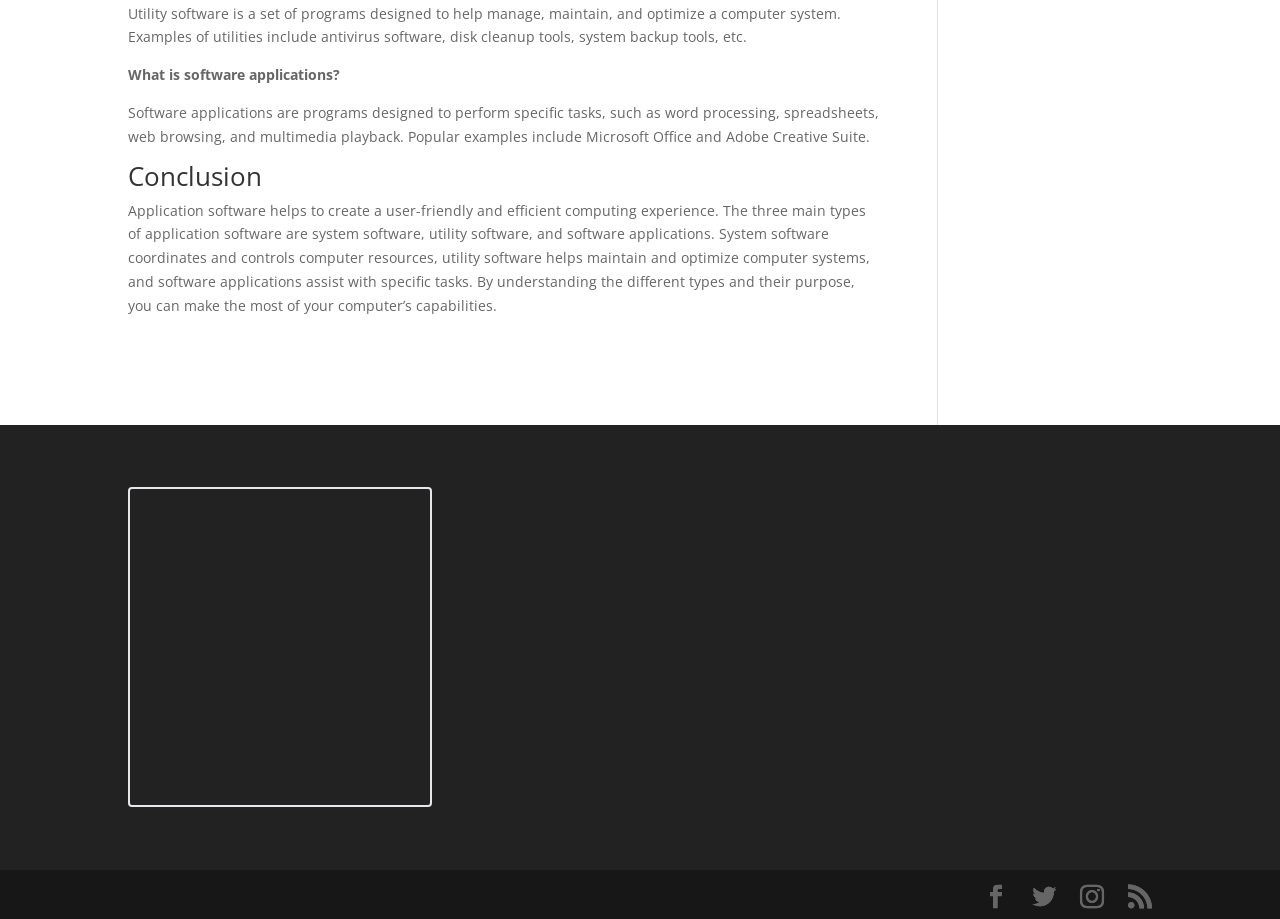Answer the question using only one word or a concise phrase: How many icons are there at the bottom of the webpage?

4